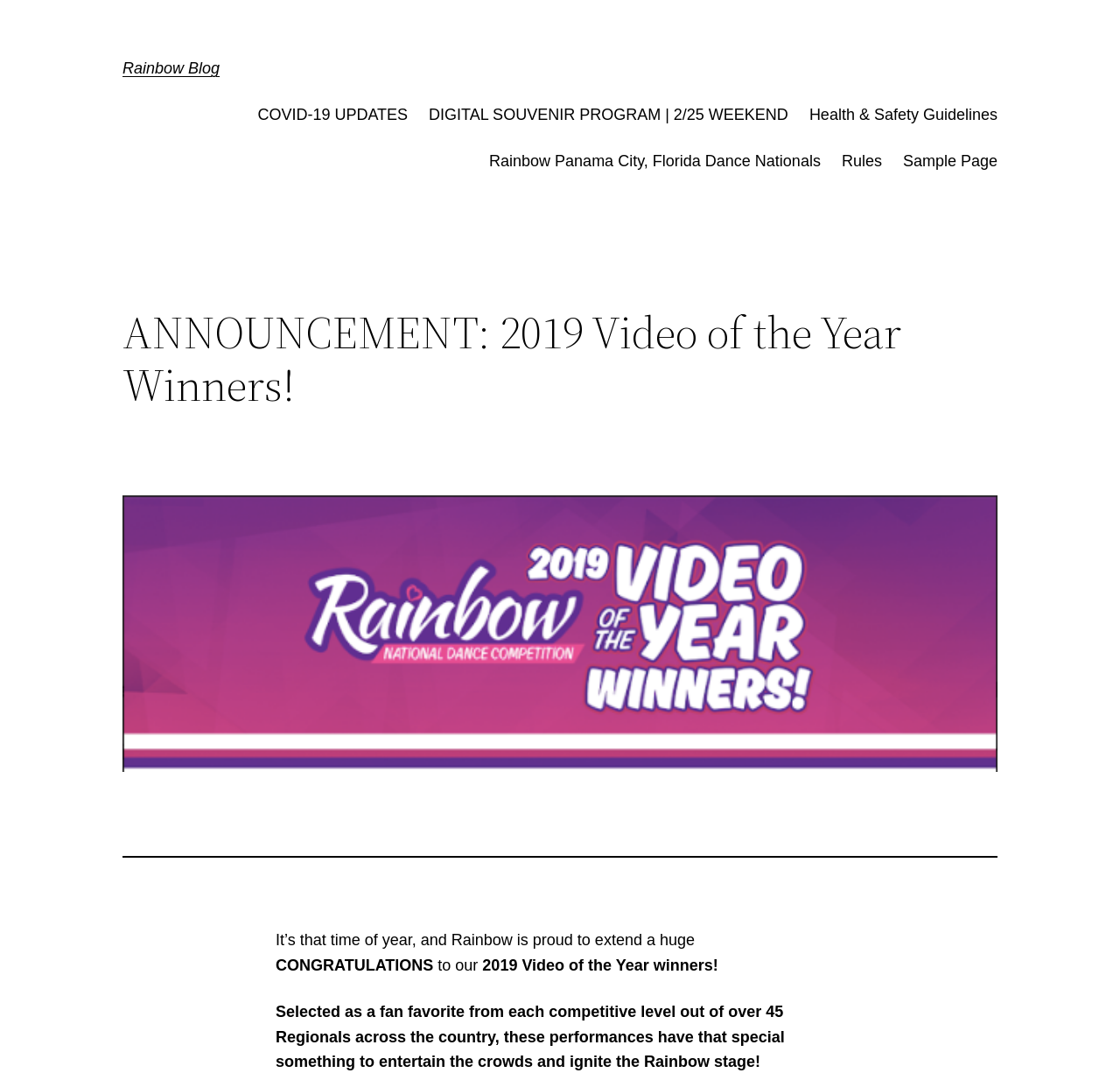How many links are there in the top section?
Please respond to the question with a detailed and thorough explanation.

The top section of the webpage contains four links: 'COVID-19 UPDATES', 'DIGITAL SOUVENIR PROGRAM | 2/25 WEEKEND', 'Health & Safety Guidelines', and 'Rainbow Panama City, Florida Dance Nationals'.